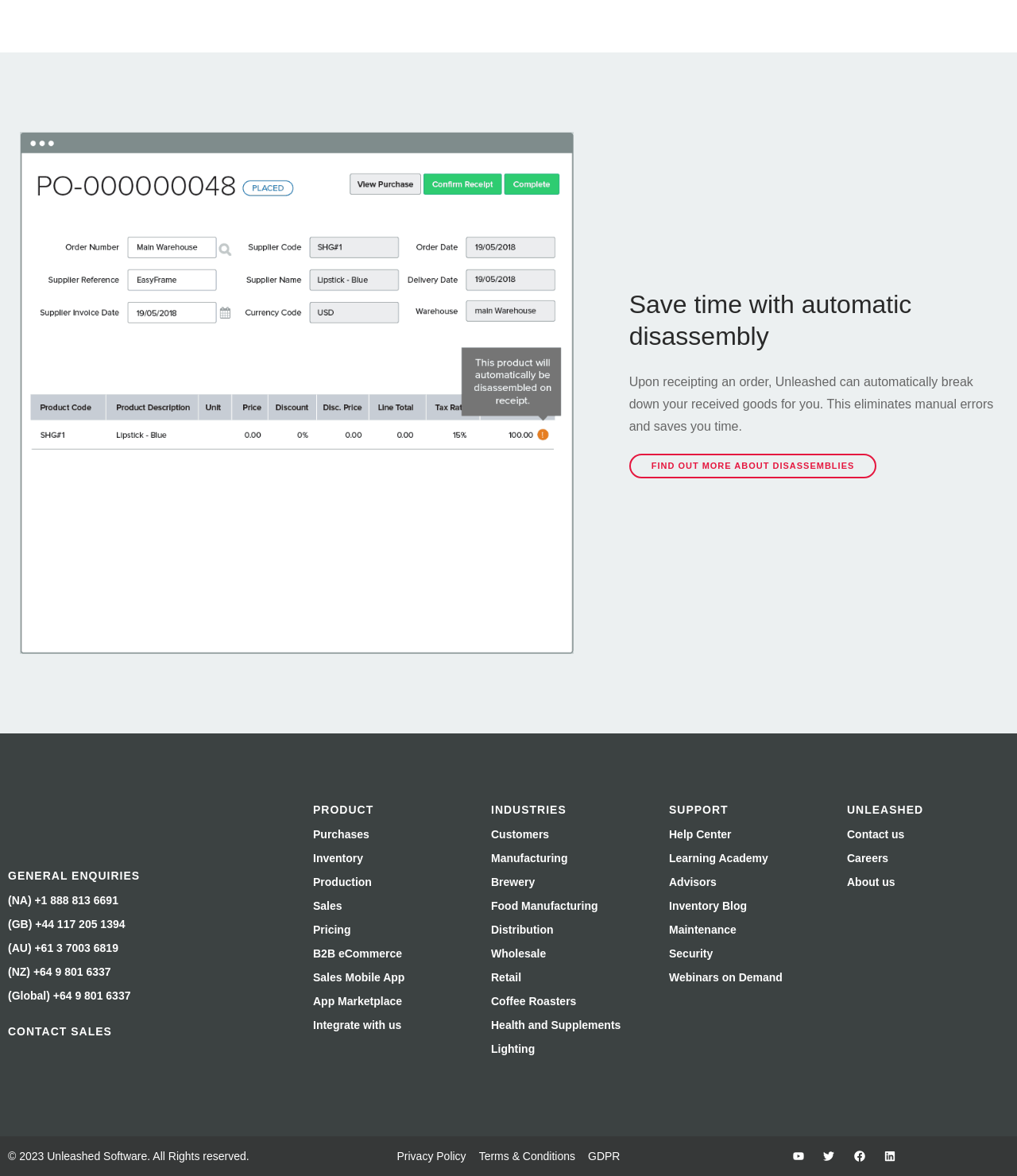Please identify the bounding box coordinates of the clickable area that will allow you to execute the instruction: "Explore inventory management".

[0.308, 0.724, 0.357, 0.735]